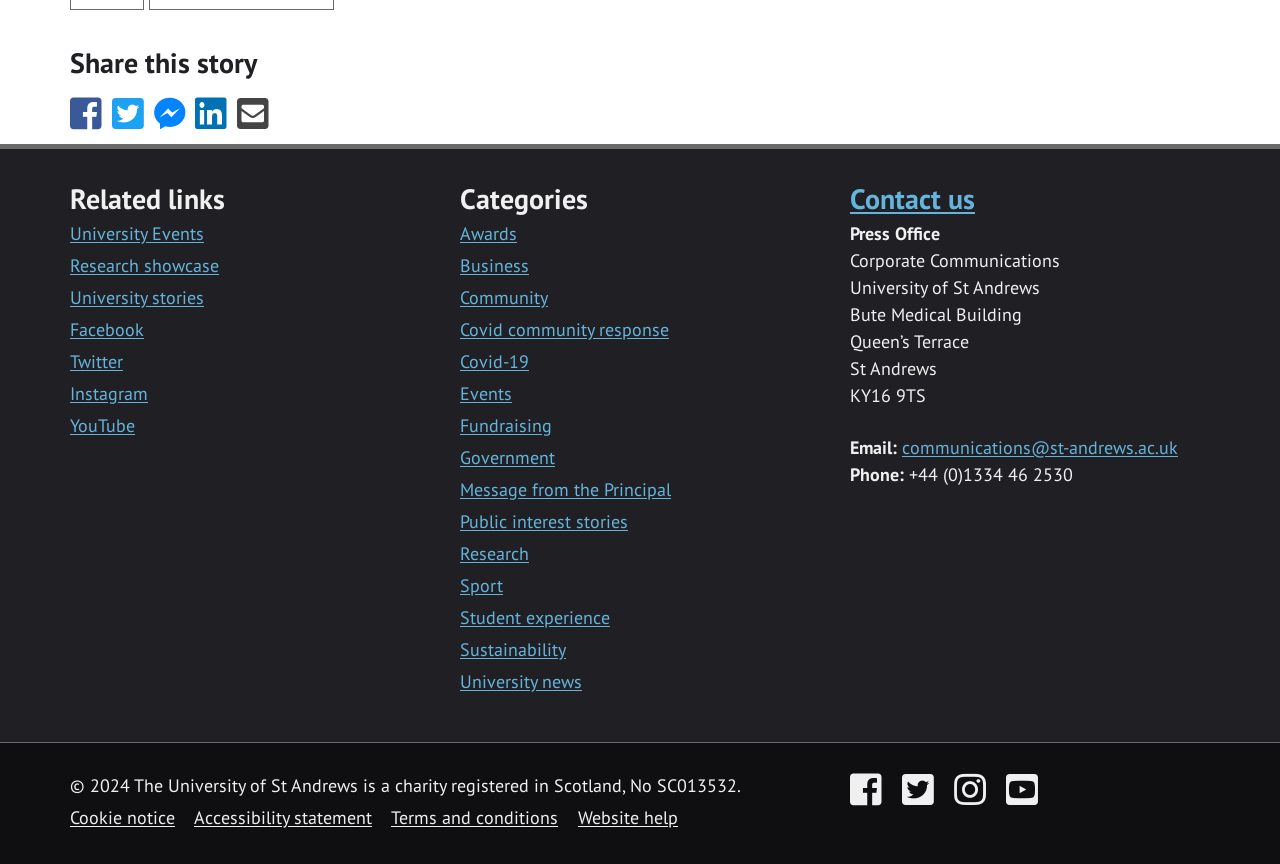Identify the bounding box coordinates for the region of the element that should be clicked to carry out the instruction: "Share this story with Facebook". The bounding box coordinates should be four float numbers between 0 and 1, i.e., [left, top, right, bottom].

[0.055, 0.126, 0.08, 0.153]